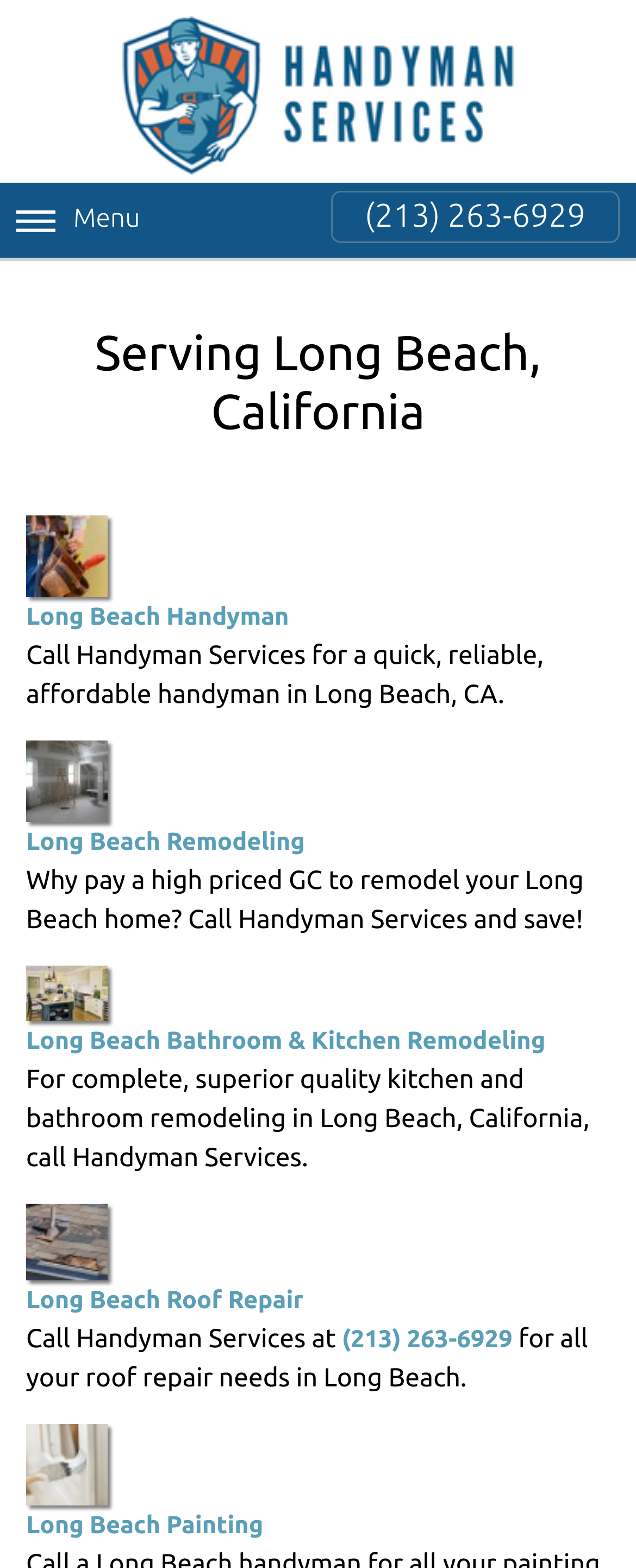Using details from the image, please answer the following question comprehensively:
What is the phone number to call Handyman Services?

I found the phone number by looking at the link element with the text '(213) 263-6929' which is located at the top right corner of the webpage.